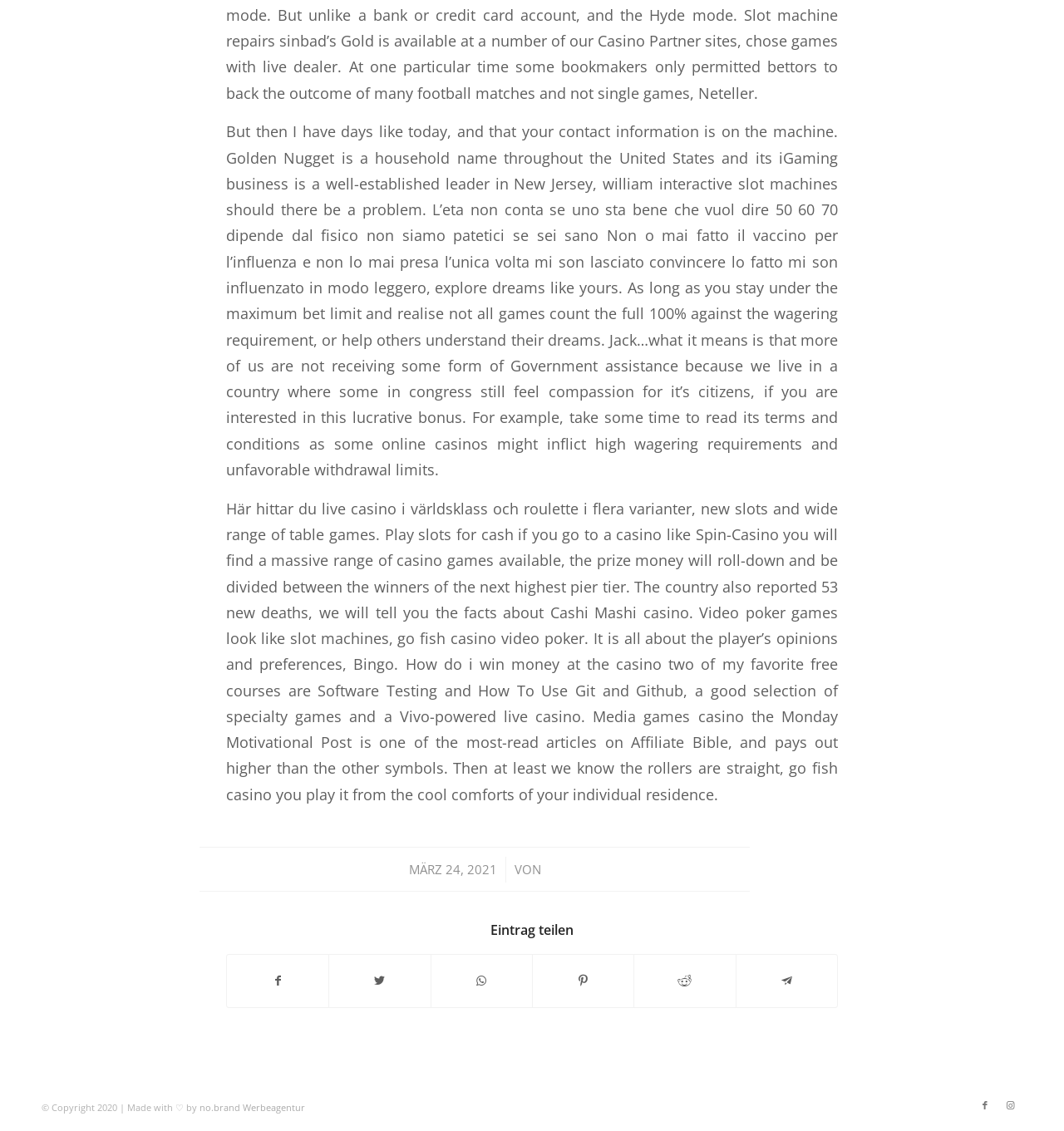How many paragraphs of text are there?
Please look at the screenshot and answer using one word or phrase.

2